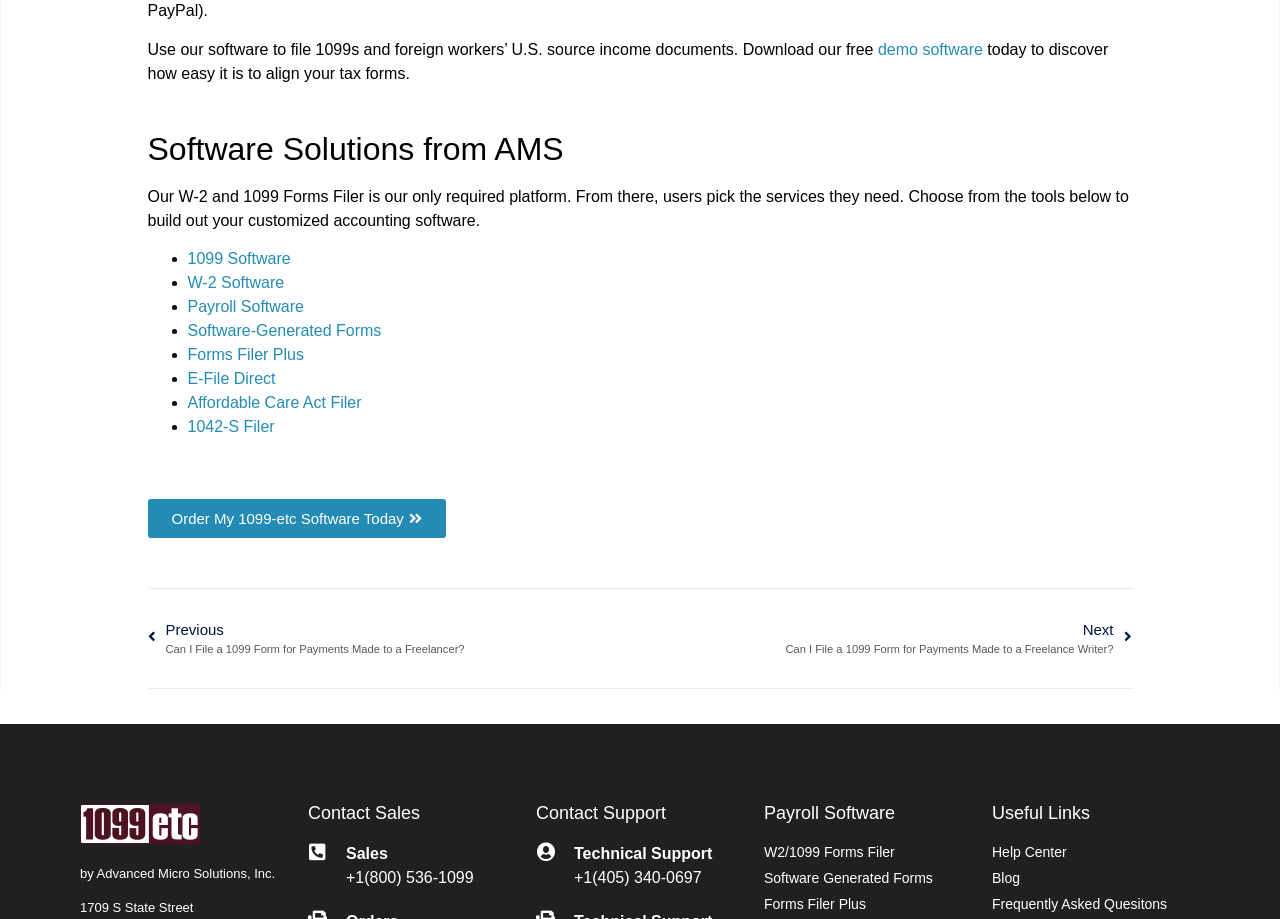Using the format (top-left x, top-left y, bottom-right x, bottom-right y), provide the bounding box coordinates for the described UI element. All values should be floating point numbers between 0 and 1: Affordable Care Act Filer

[0.146, 0.429, 0.282, 0.447]